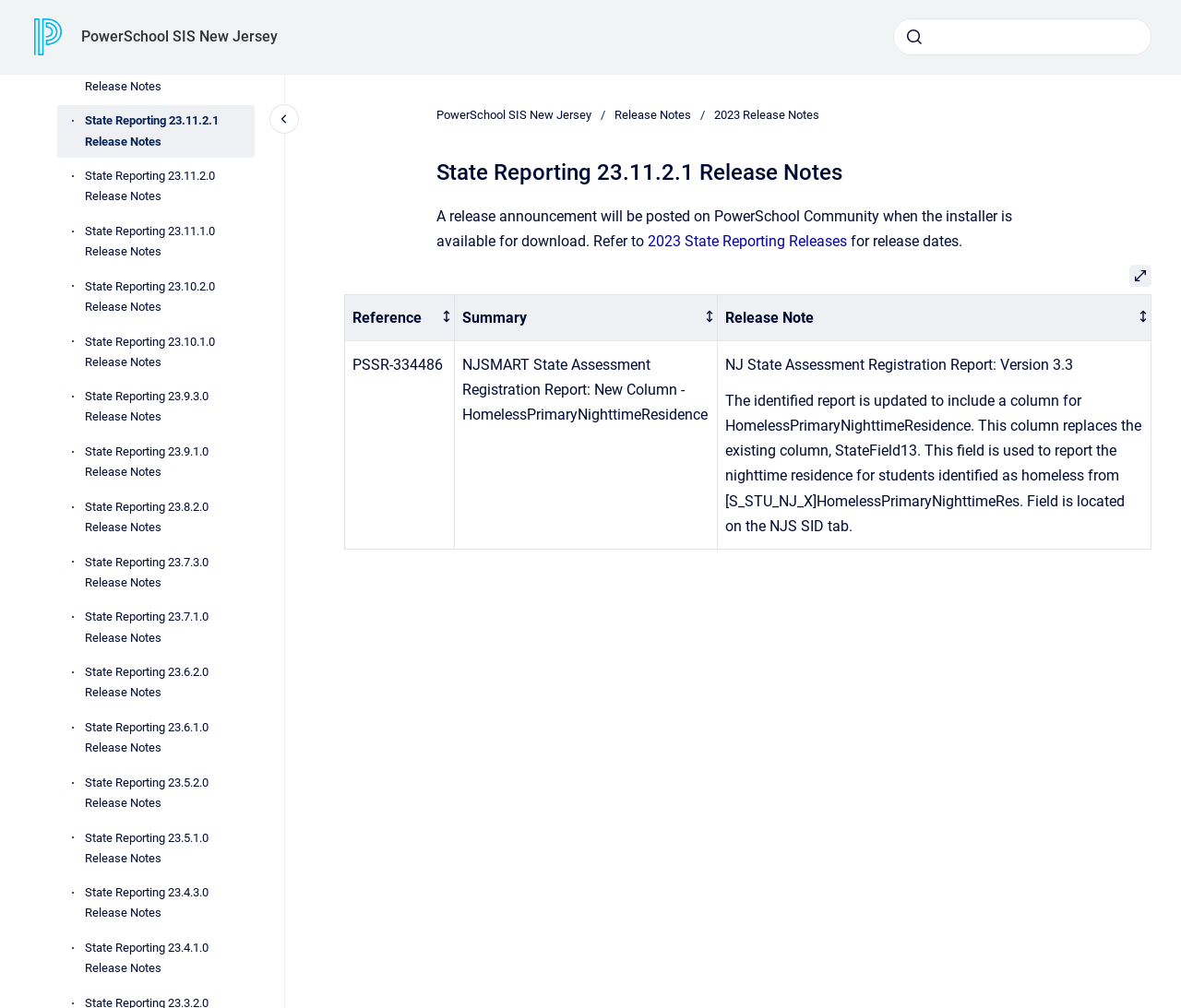Can you specify the bounding box coordinates for the region that should be clicked to fulfill this instruction: "Open the table in full screen".

[0.956, 0.262, 0.975, 0.284]